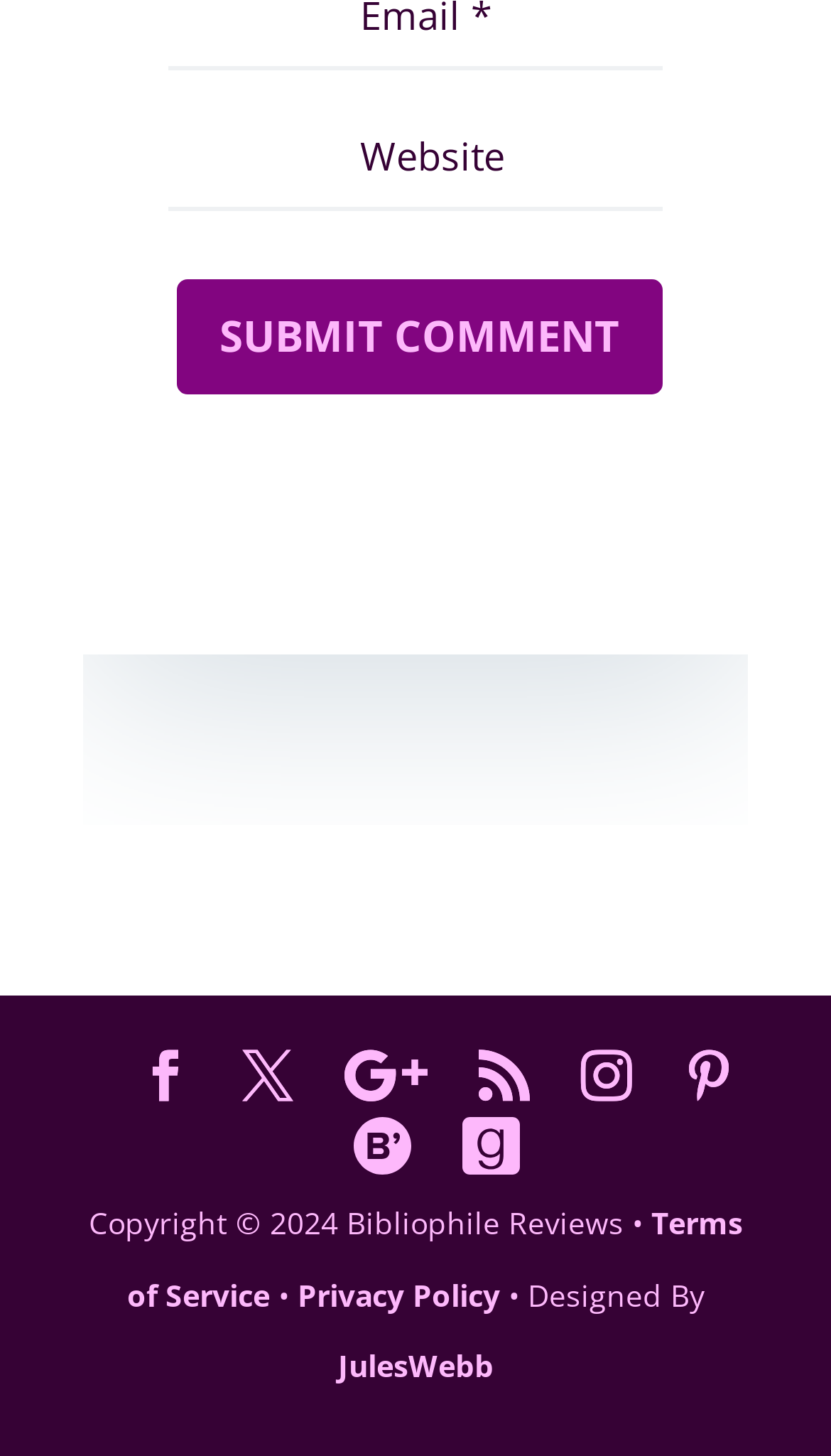Using the provided element description, identify the bounding box coordinates as (top-left x, top-left y, bottom-right x, bottom-right y). Ensure all values are between 0 and 1. Description: Submit Comment

[0.213, 0.192, 0.797, 0.271]